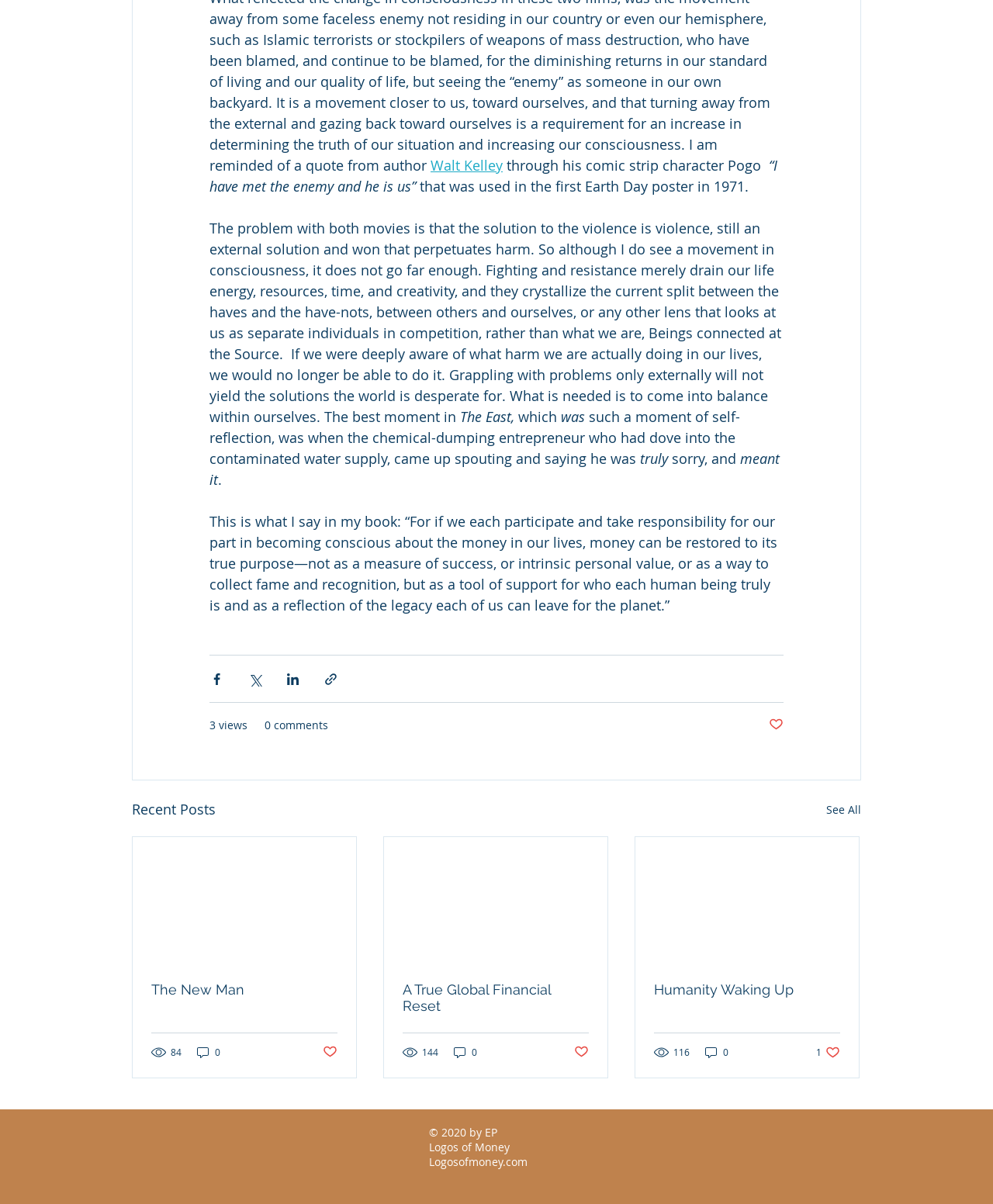How many views does the article 'Humanity Waking Up' have?
Give a detailed response to the question by analyzing the screenshot.

The article 'Humanity Waking Up' has 116 views, which is indicated by the text '116 views' below the article title.